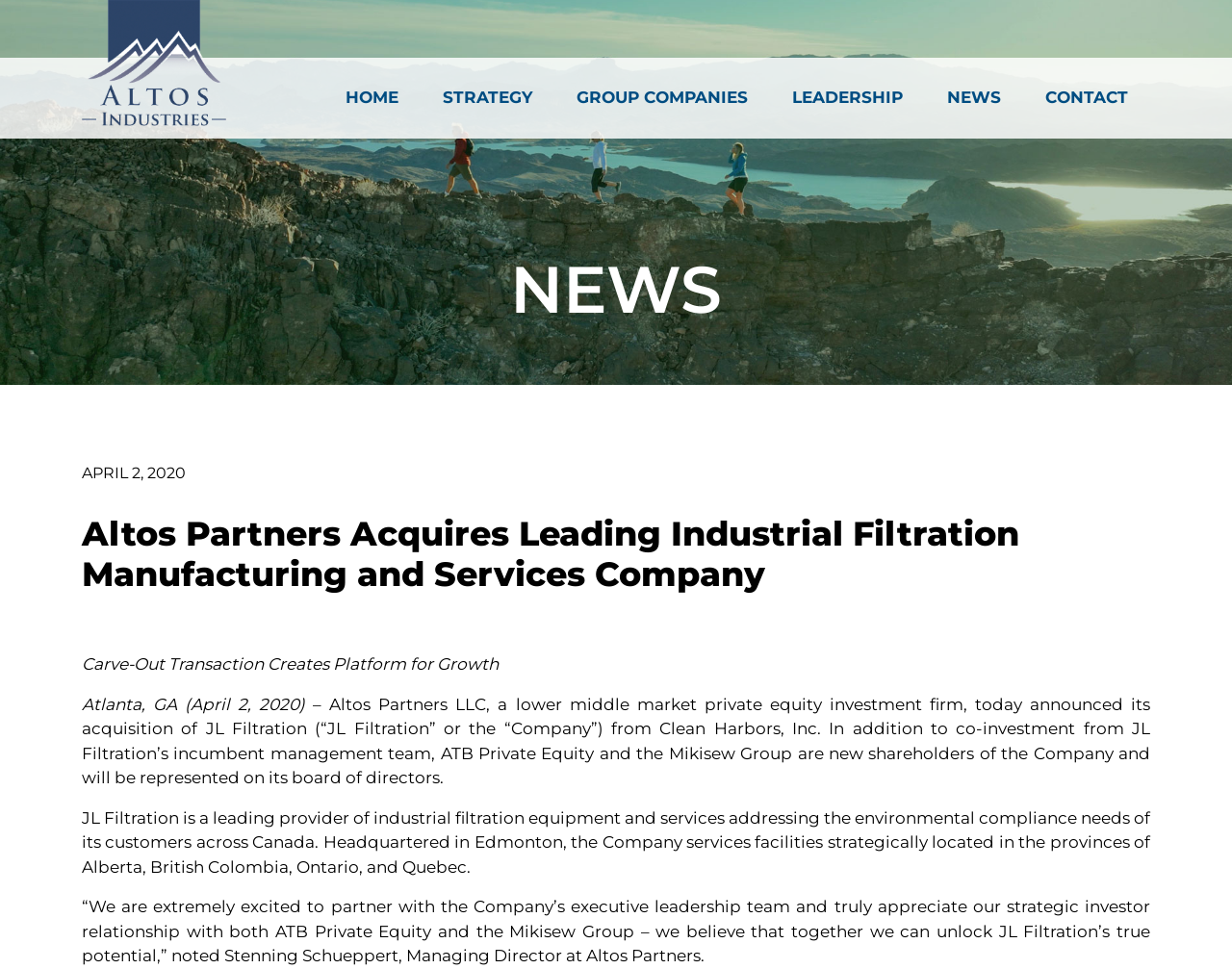Generate an in-depth caption that captures all aspects of the webpage.

The webpage is about Altos Partners' acquisition of JL Filtration, a leading industrial filtration manufacturing and services company. At the top left of the page, there is an image with the text "Altos Industries". 

Below the image, there is a navigation menu with six links: "HOME", "STRATEGY", "GROUP COMPANIES", "LEADERSHIP", "NEWS", and "CONTACT", which are aligned horizontally and evenly spaced. 

Further down, there is a heading "NEWS" followed by a date "APRIL 2, 2020". Below the date, there is a main heading "Altos Partners Acquires Leading Industrial Filtration Manufacturing and Services Company" which spans almost the entire width of the page. 

Under the main heading, there are three paragraphs of text. The first paragraph describes the carve-out transaction and its purpose. The second paragraph provides details about the acquisition, including the involvement of JL Filtration's management team, ATB Private Equity, and the Mikisew Group. The third paragraph describes JL Filtration's business, including its services and locations. 

Finally, there is a quote from Stenning Schueppert, Managing Director at Altos Partners, expressing excitement about the partnership.